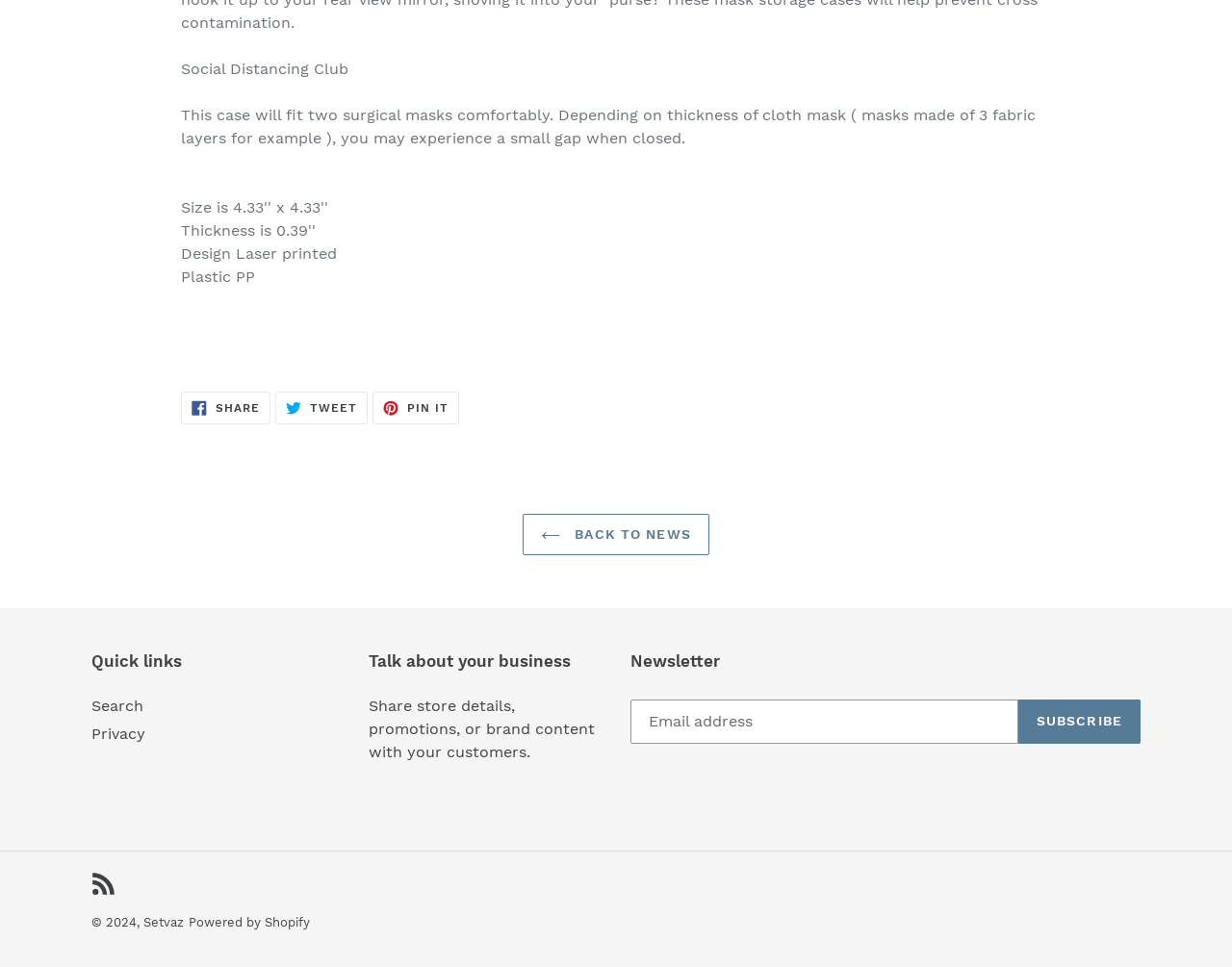Provide the bounding box coordinates for the UI element that is described as: "Share Share on Facebook".

[0.147, 0.405, 0.22, 0.439]